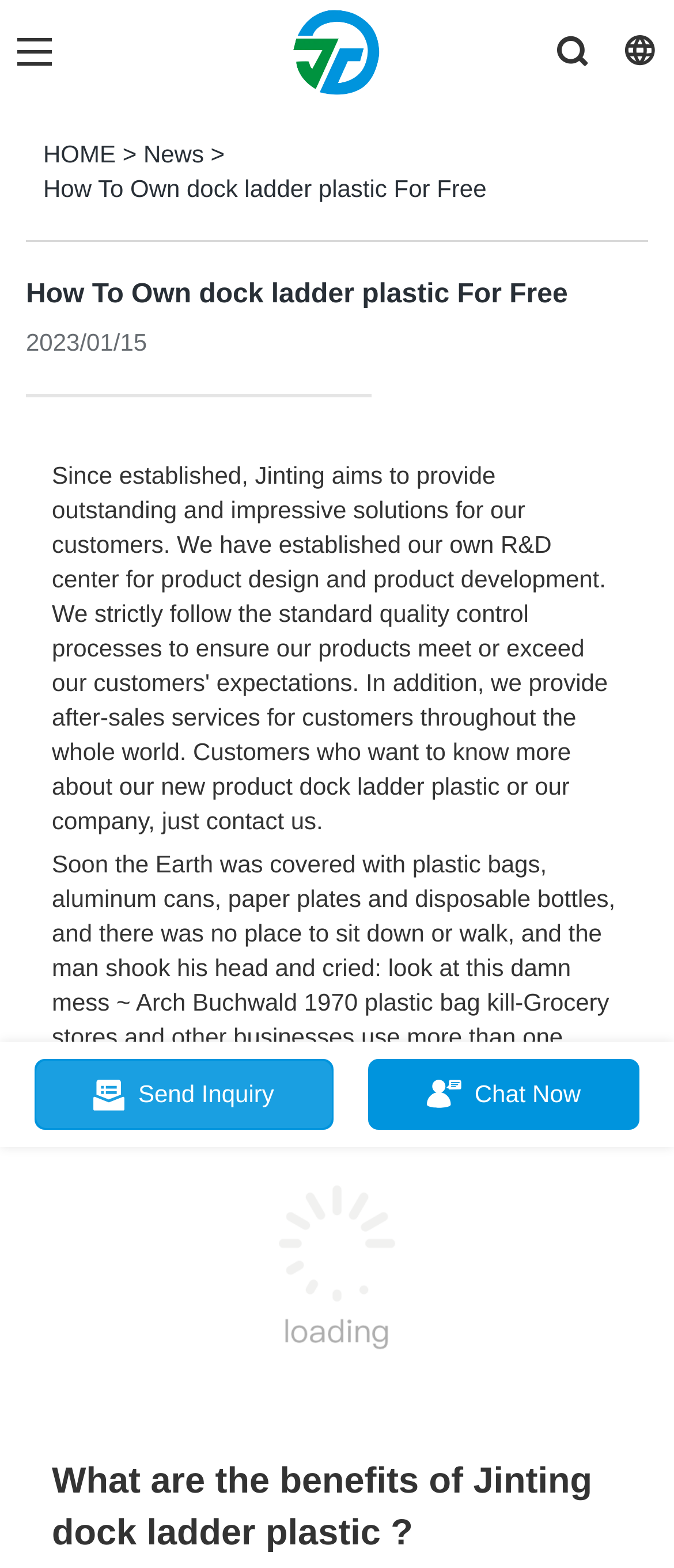Refer to the image and provide an in-depth answer to the question:
What is the purpose of the 'Send Inquiry' button?

The 'Send Inquiry' button is likely used to send an inquiry or a question to the website owner or the company, as it is a common practice on websites to have a contact or inquiry form.